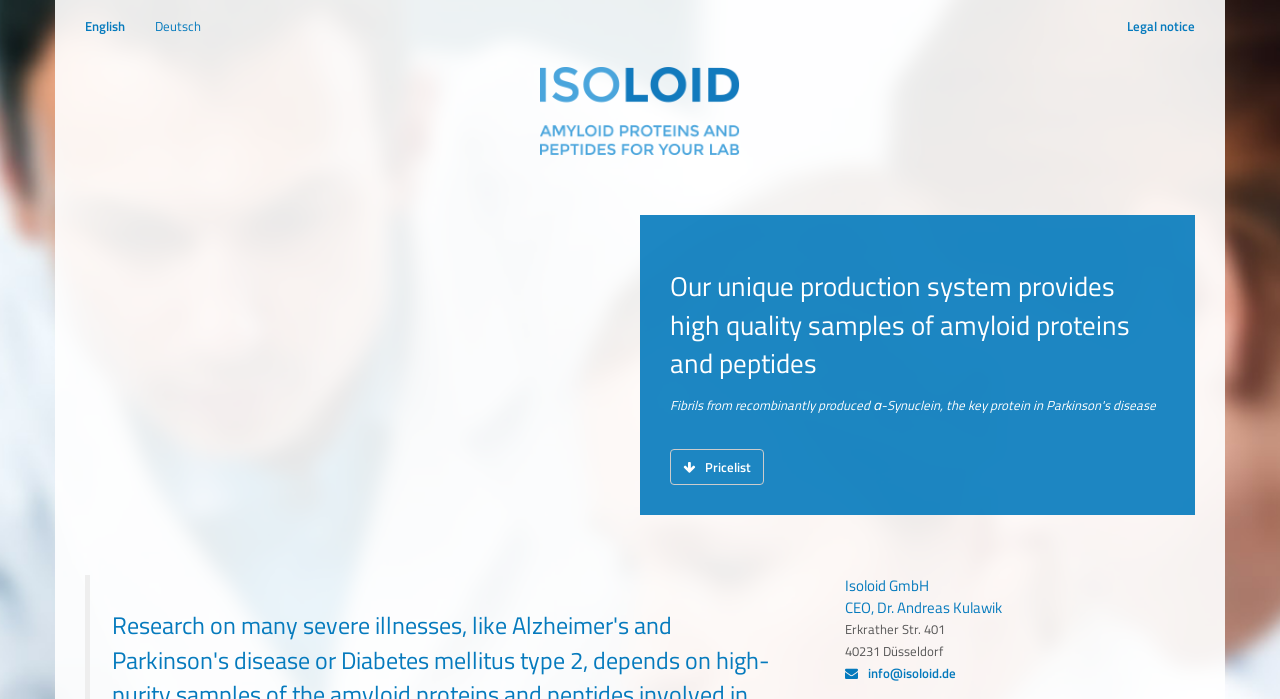Summarize the webpage with a detailed and informative caption.

The webpage is about Isoloid, a company that provides high-quality samples of amyloid proteins and peptides. At the top left, there are three language options: English, Deutsch, and a legal notice link. In the center of the top section, the Isoloid GmbH logo is displayed. 

Below the logo, a heading describes the company's unique production system, which provides high-quality samples of amyloid proteins and peptides. To the right of this heading, there is a link to the pricelist. 

Further down the page, there is a section about the company's CEO, Dr. Andreas Kulawik. Below his title, the company's address is listed, including the street address, city, and postal code. Finally, there is a link to the company's email address, info@isoloid.de, at the bottom right of the page.